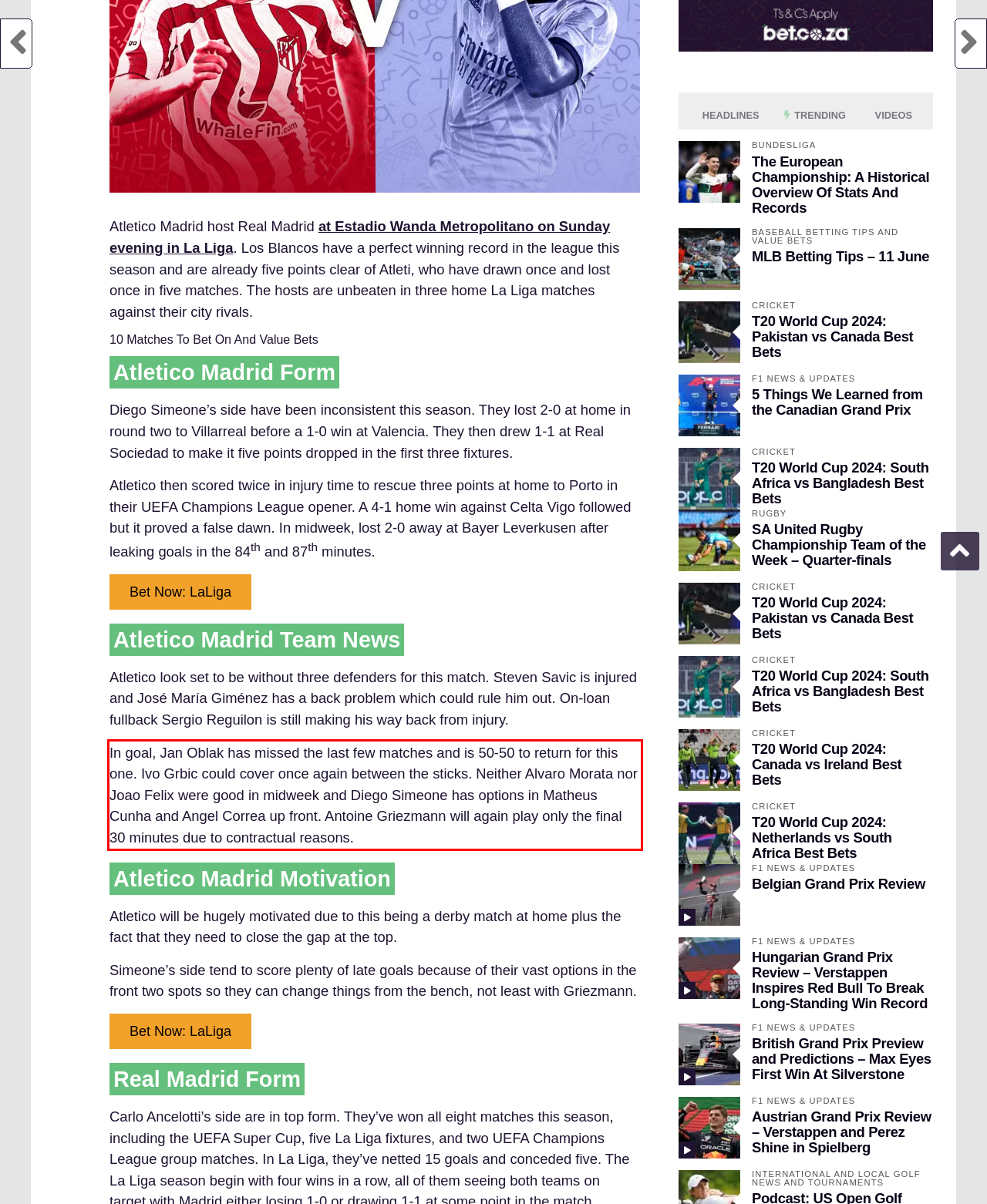Analyze the red bounding box in the provided webpage screenshot and generate the text content contained within.

In goal, Jan Oblak has missed the last few matches and is 50-50 to return for this one. Ivo Grbic could cover once again between the sticks. Neither Alvaro Morata nor Joao Felix were good in midweek and Diego Simeone has options in Matheus Cunha and Angel Correa up front. Antoine Griezmann will again play only the final 30 minutes due to contractual reasons.